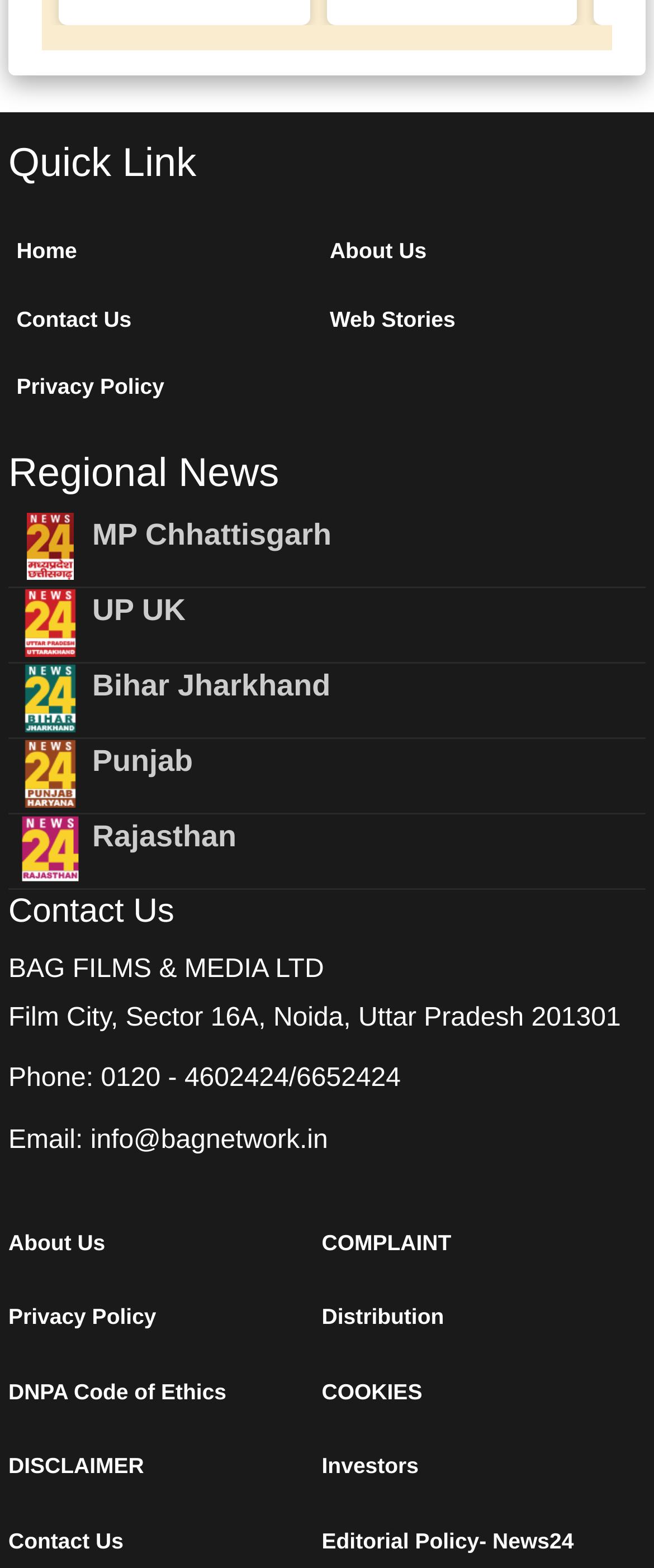What is the company name at the bottom of the page?
Make sure to answer the question with a detailed and comprehensive explanation.

I found the company name by looking at the bottom of the page, where I saw a heading 'Contact Us' followed by a static text 'BAG FILMS & MEDIA LTD'.